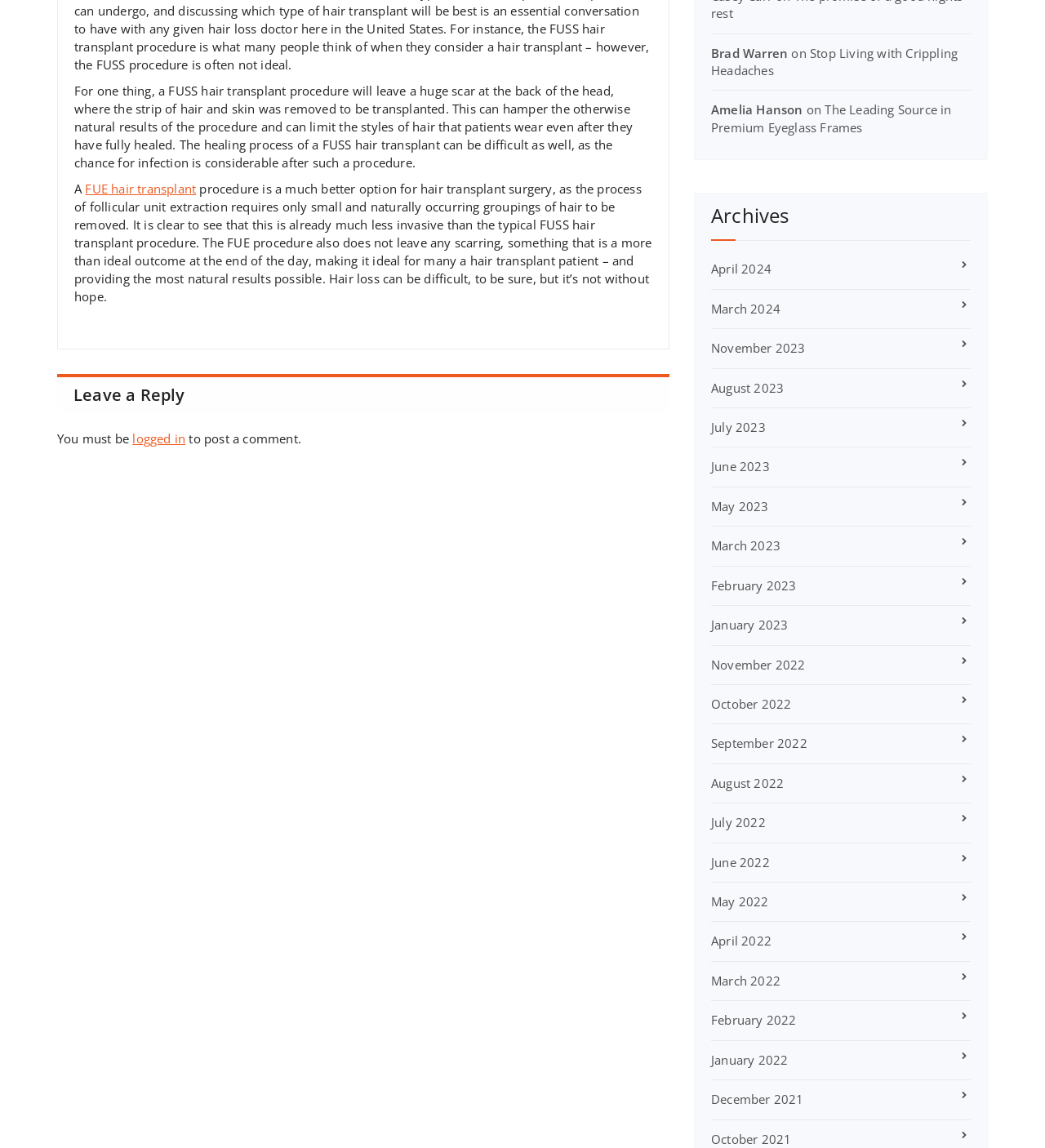What is the purpose of the 'Leave a Reply' section?
Answer the question with as much detail as possible.

The 'Leave a Reply' section is located below the main article, and it contains a message indicating that users must be logged in to post a comment. This suggests that the purpose of this section is to allow users to engage with the article by leaving a comment or feedback.